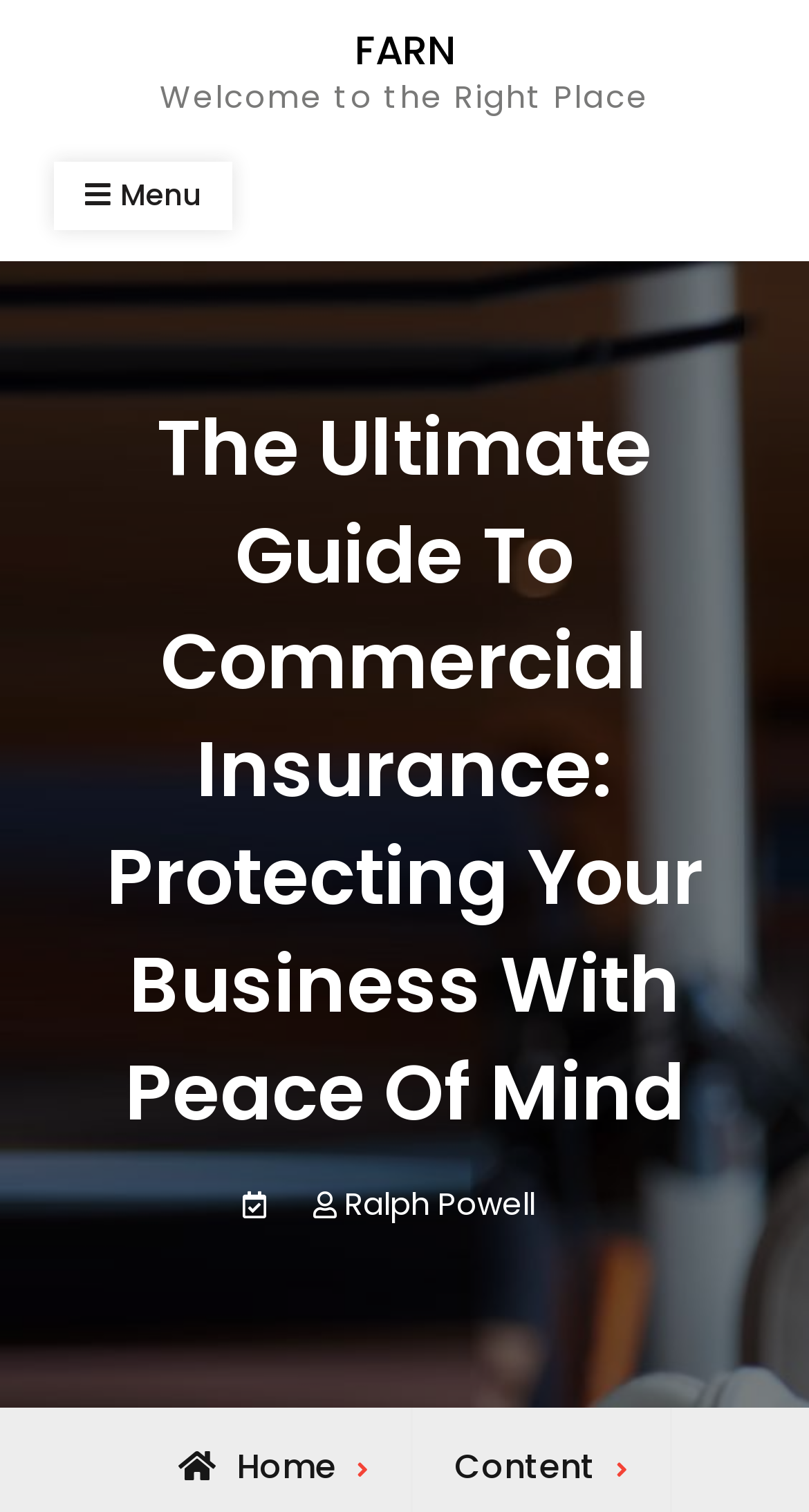Using the information in the image, give a comprehensive answer to the question: 
What is the name of the website?

The name of the website can be found at the top of the webpage, where it says 'The Ultimate Guide to Commercial Insurance: Protecting Your Business with Peace of Mind - FARN'. The 'FARN' is likely the name of the website or the company that owns it.